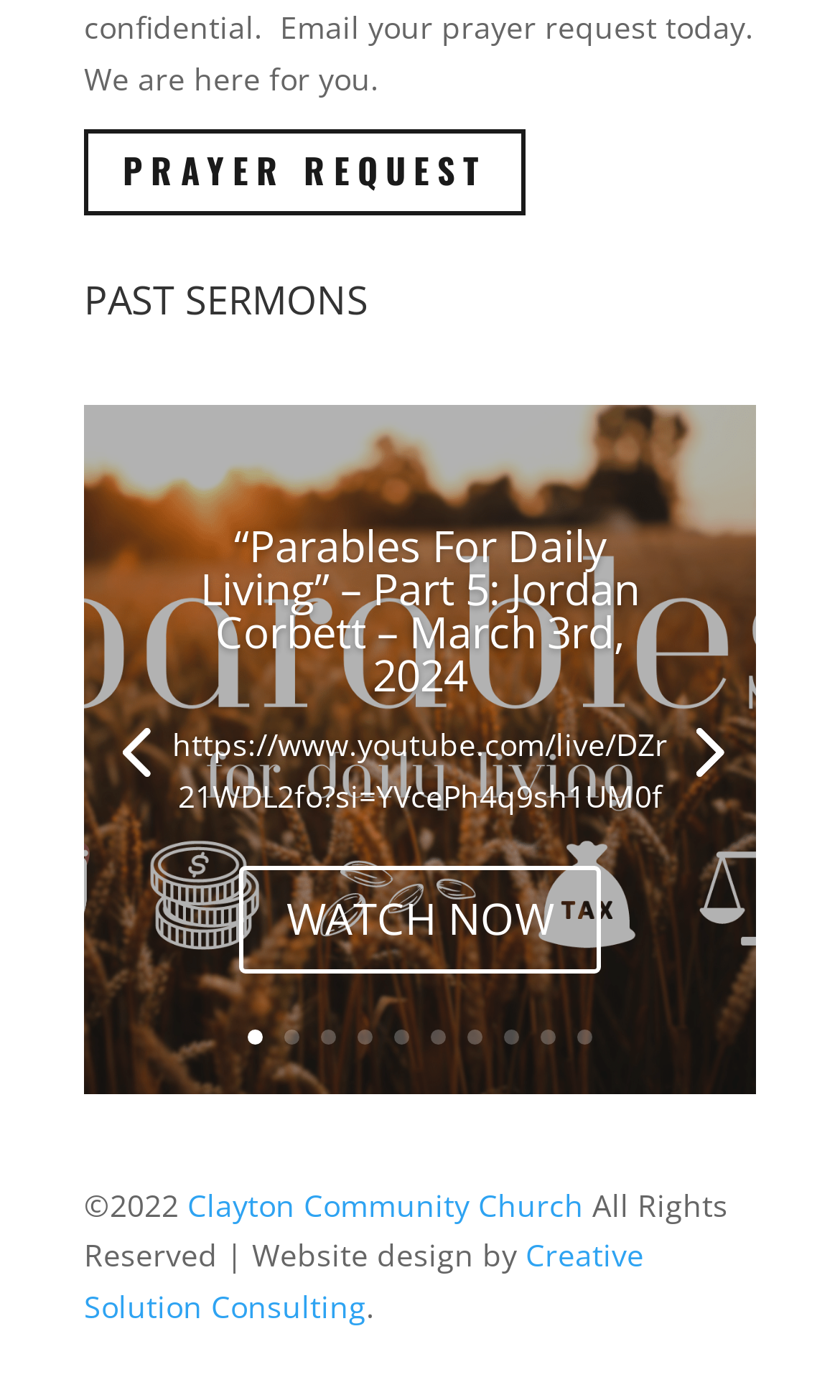Specify the bounding box coordinates of the area to click in order to follow the given instruction: "Watch '“Parables For Daily Living” – Part 5: Jordan Corbett – March 3rd, 2024'."

[0.238, 0.37, 0.762, 0.503]